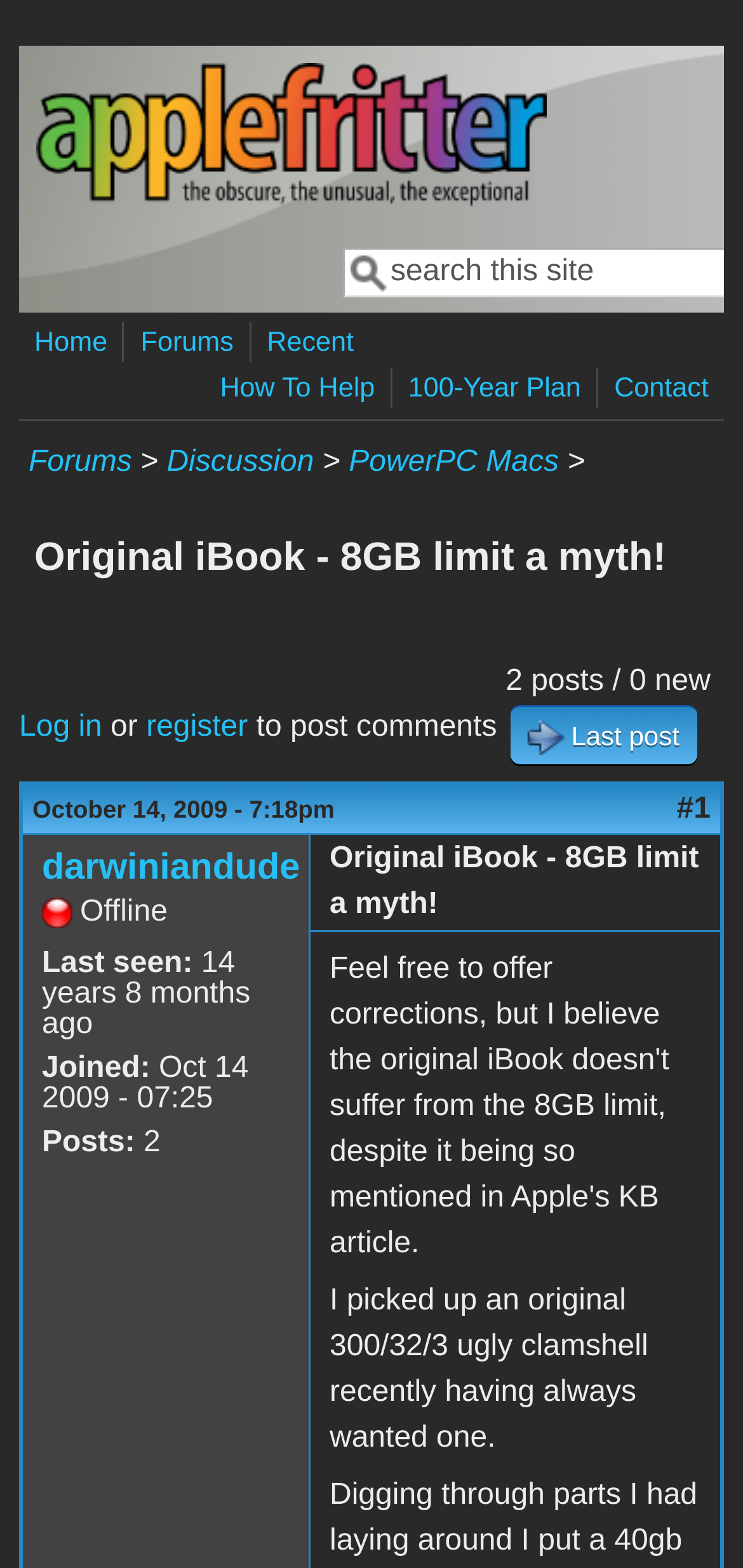Identify and extract the main heading of the webpage.

Original iBook - 8GB limit a myth!